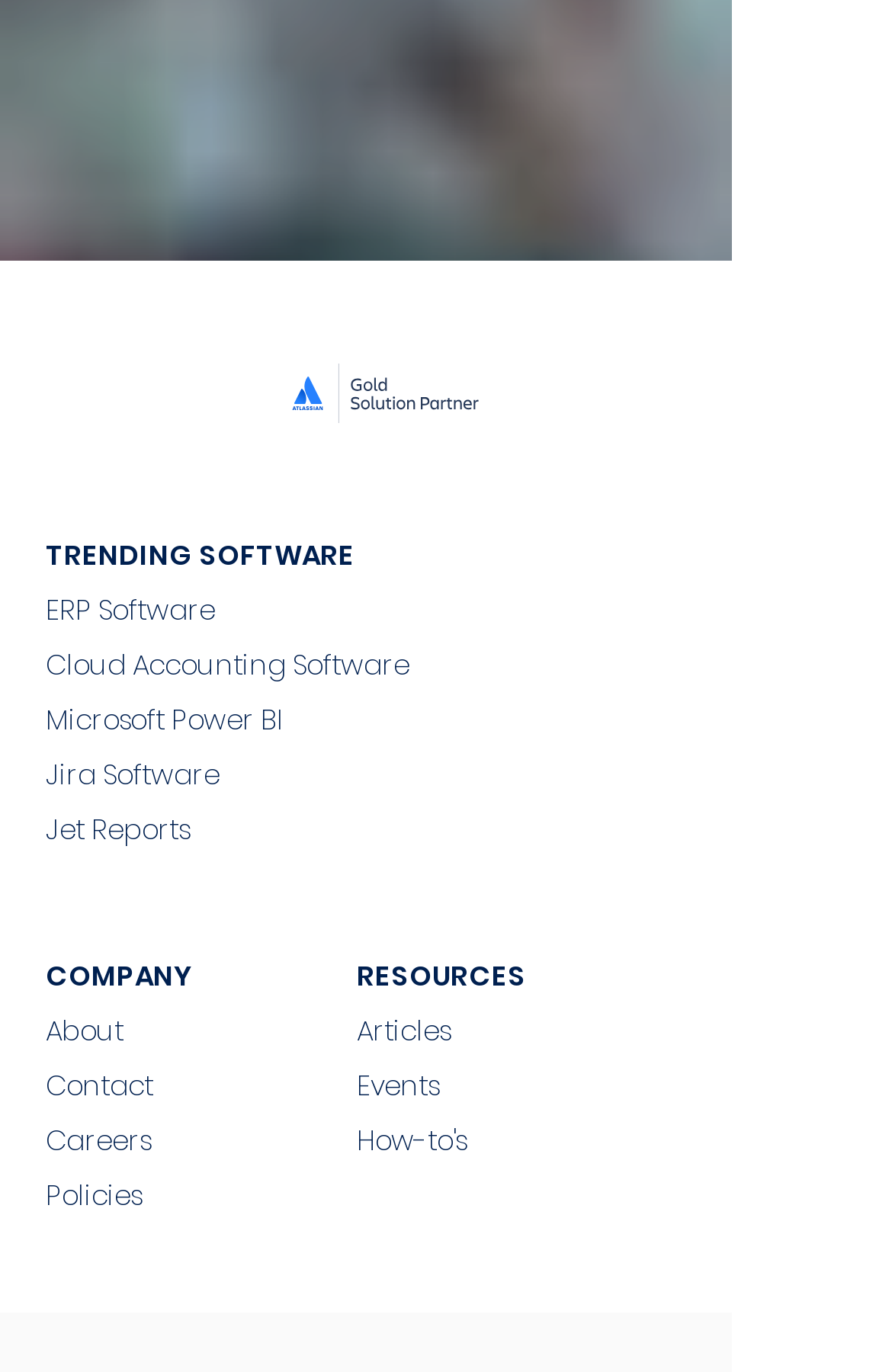What type of content is listed under RESOURCES?
Please provide an in-depth and detailed response to the question.

I examined the links under the heading 'RESOURCES' and found that they point to 'Articles', 'Events', and 'How-to's', indicating that these are the types of content listed under RESOURCES.